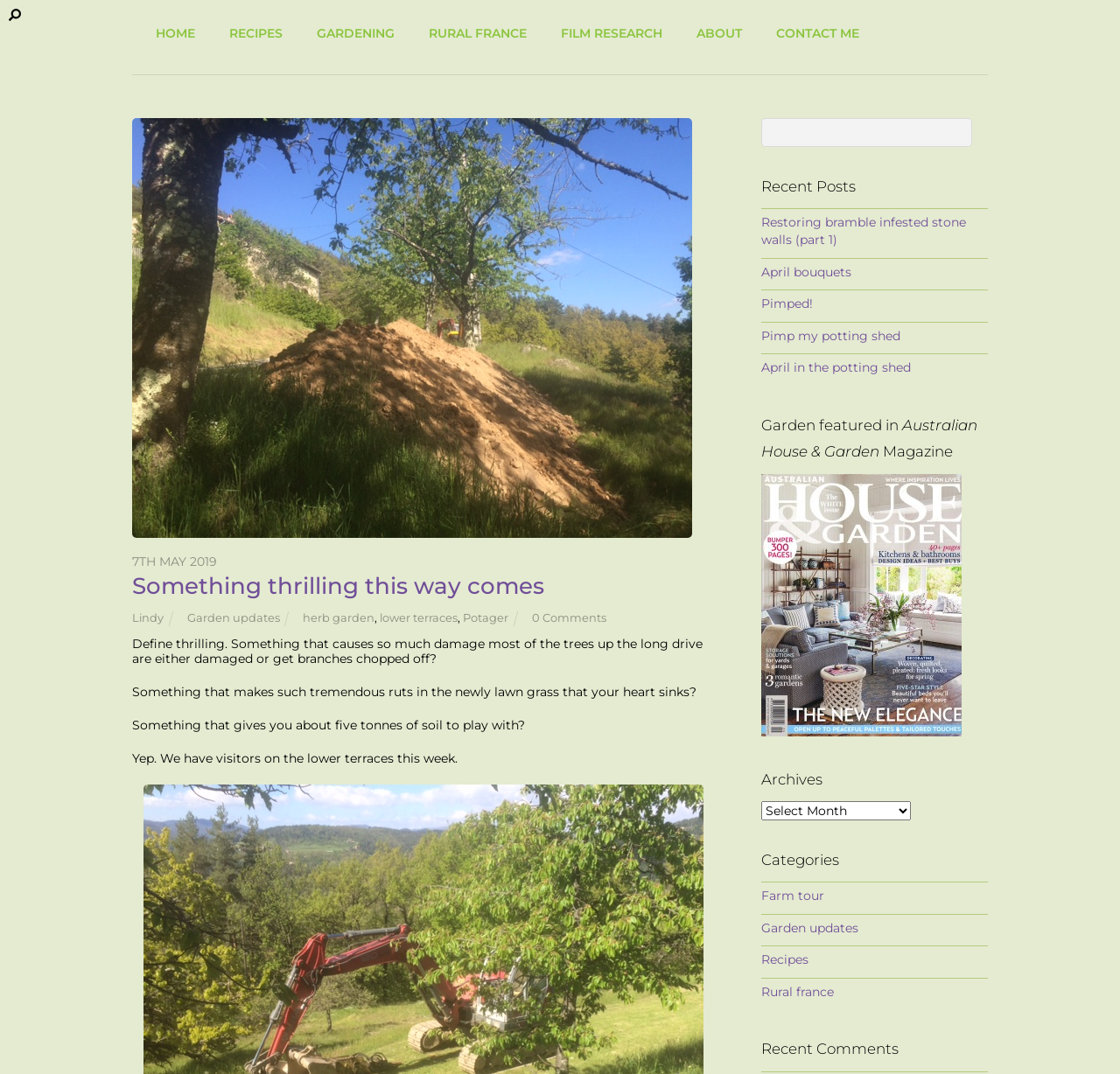Point out the bounding box coordinates of the section to click in order to follow this instruction: "Read the 'Recent Posts'".

[0.68, 0.161, 0.882, 0.186]